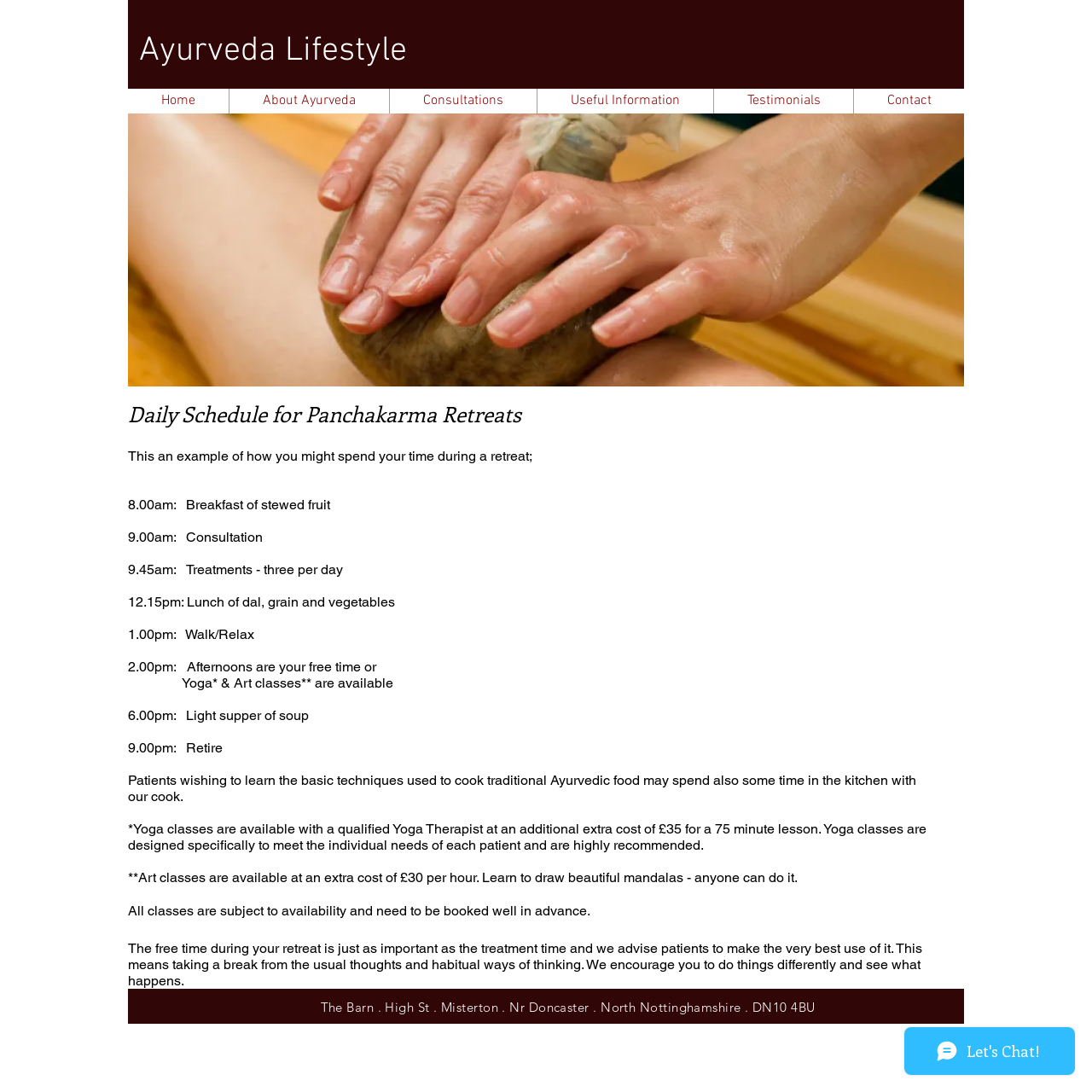Locate the bounding box coordinates of the segment that needs to be clicked to meet this instruction: "Read the 'Daily Schedule for Panchakarma Retreats'".

[0.117, 0.366, 0.561, 0.392]